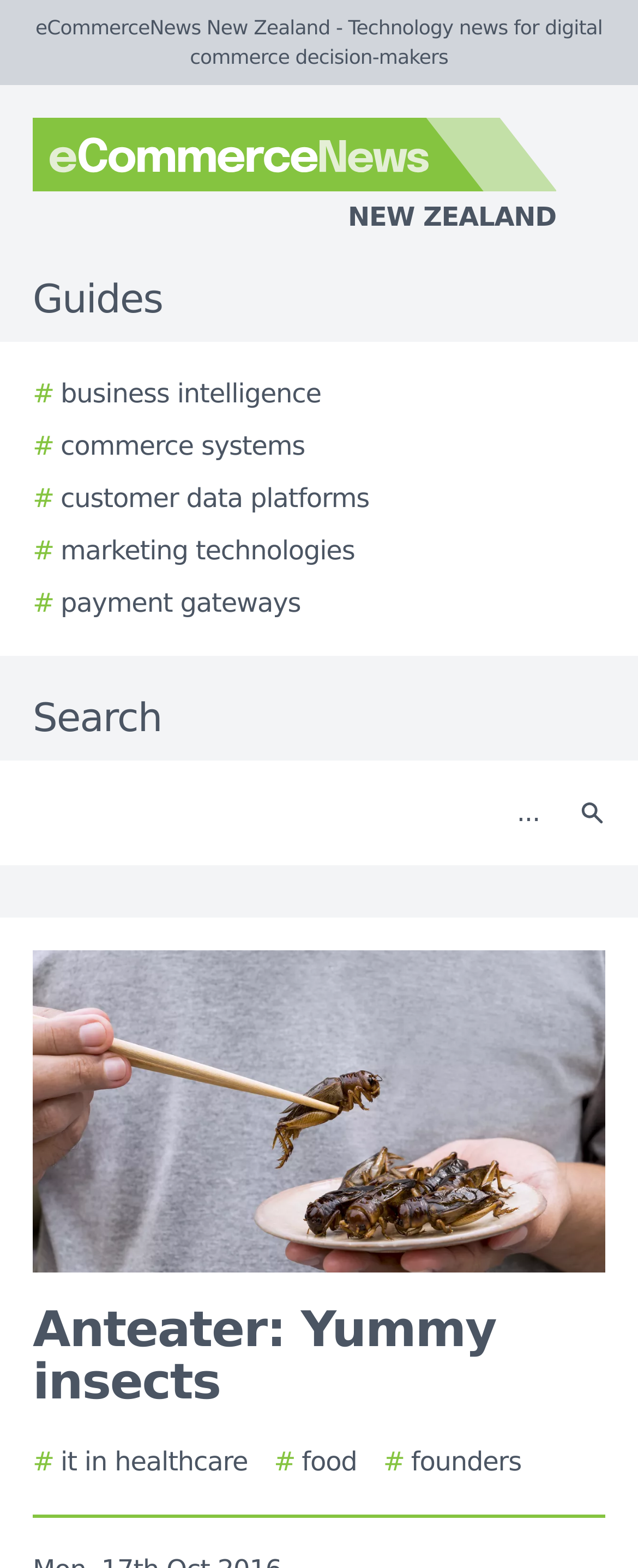Reply to the question with a brief word or phrase: What is the purpose of the textbox?

Search